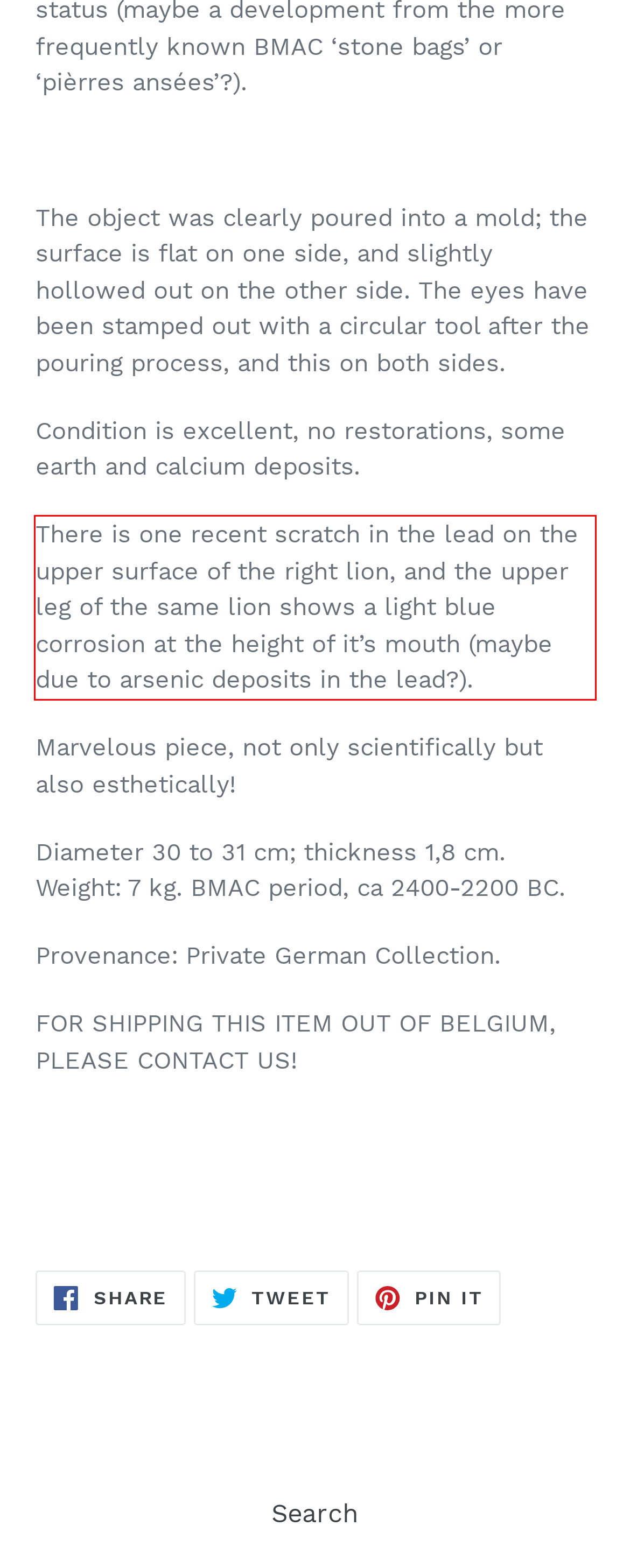You have a screenshot with a red rectangle around a UI element. Recognize and extract the text within this red bounding box using OCR.

There is one recent scratch in the lead on the upper surface of the right lion, and the upper leg of the same lion shows a light blue corrosion at the height of it’s mouth (maybe due to arsenic deposits in the lead?).